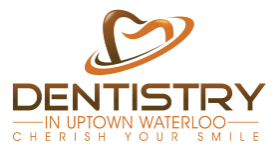Provide a brief response to the question below using a single word or phrase: 
What is the tagline of the dentistry service?

CHERISH YOUR SMILE